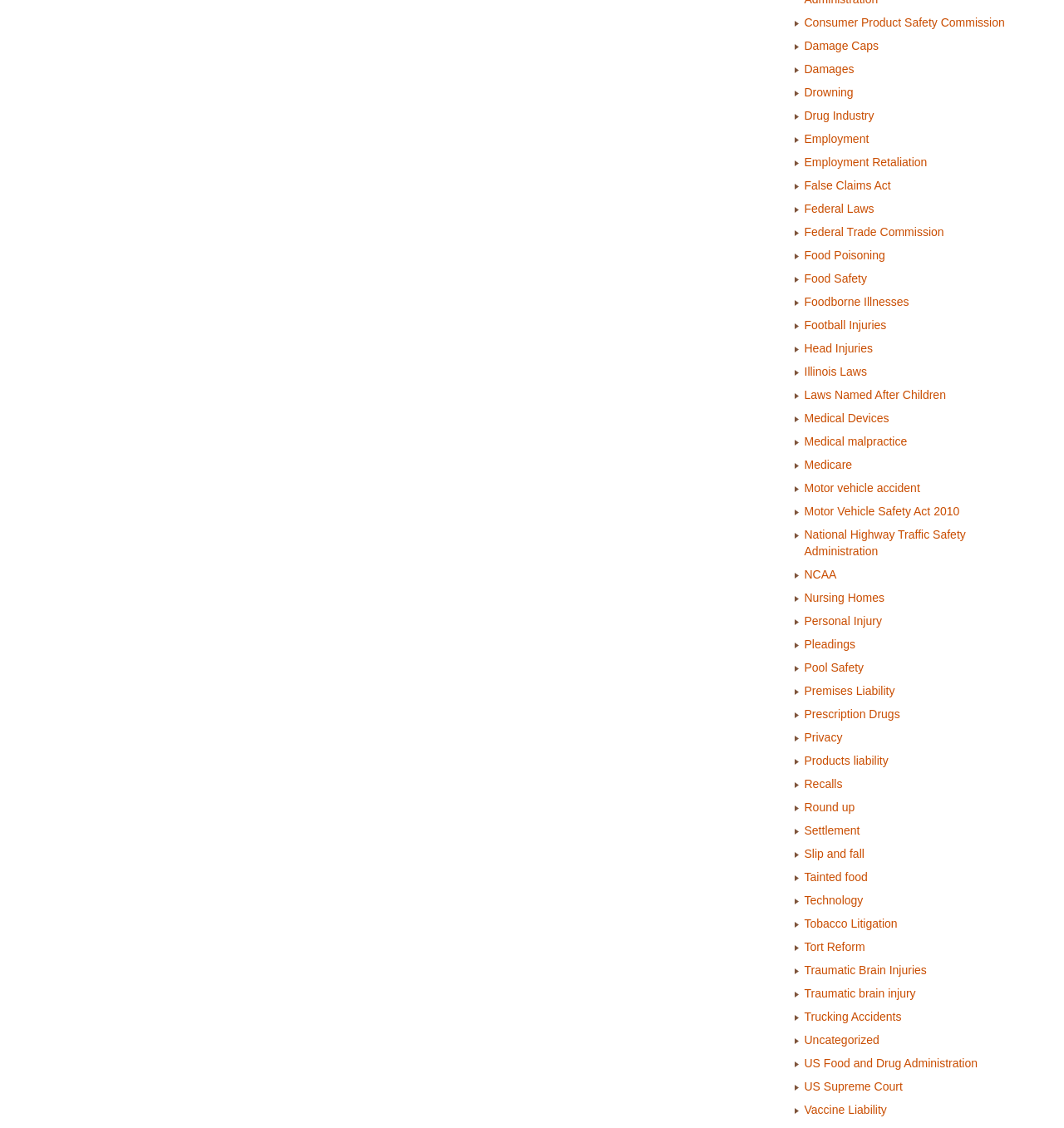Find the bounding box coordinates for the area you need to click to carry out the instruction: "Read about 'Slip and fall'". The coordinates should be four float numbers between 0 and 1, indicated as [left, top, right, bottom].

[0.756, 0.751, 0.812, 0.763]